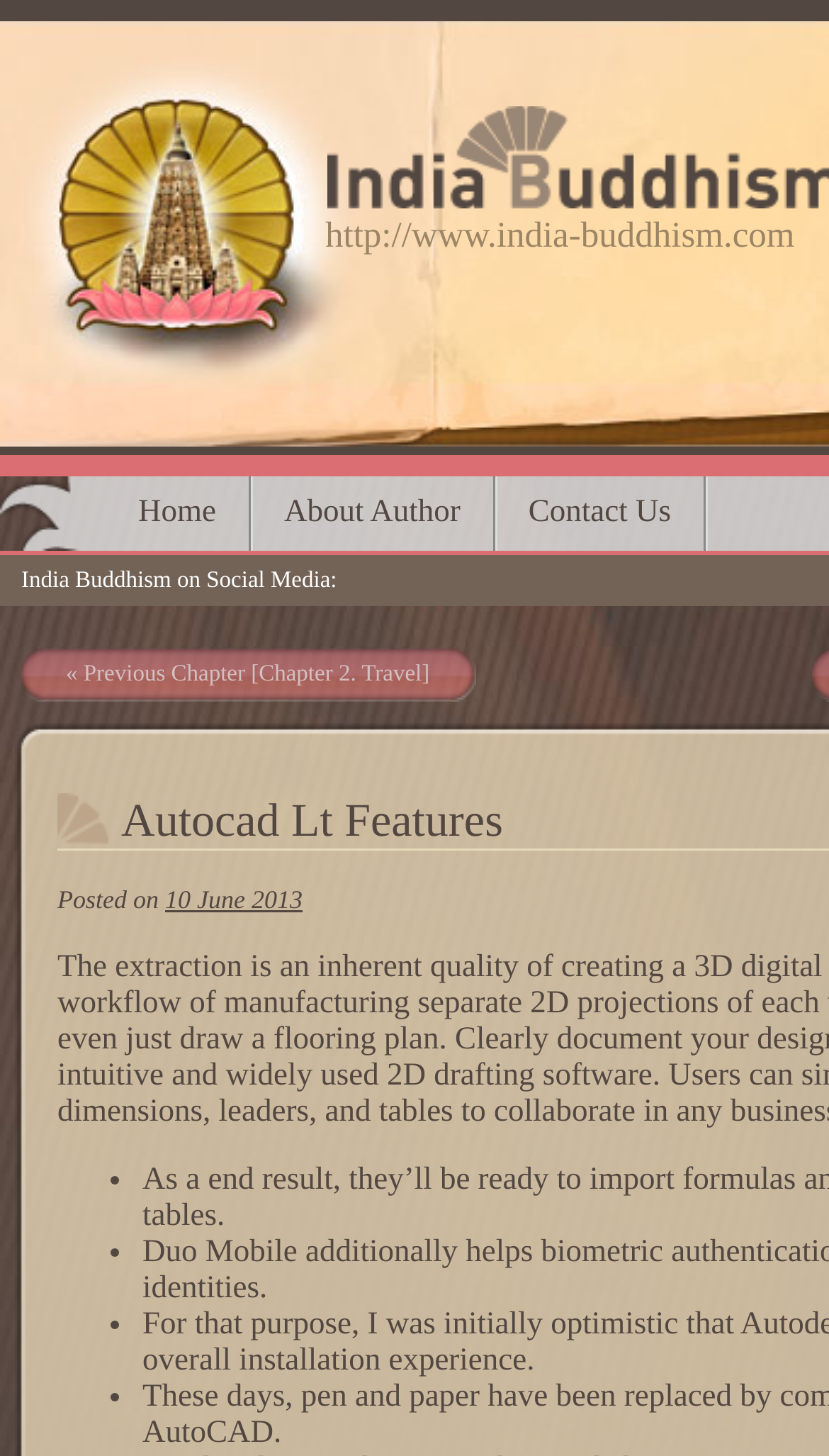What is the first menu item?
Using the picture, provide a one-word or short phrase answer.

Home